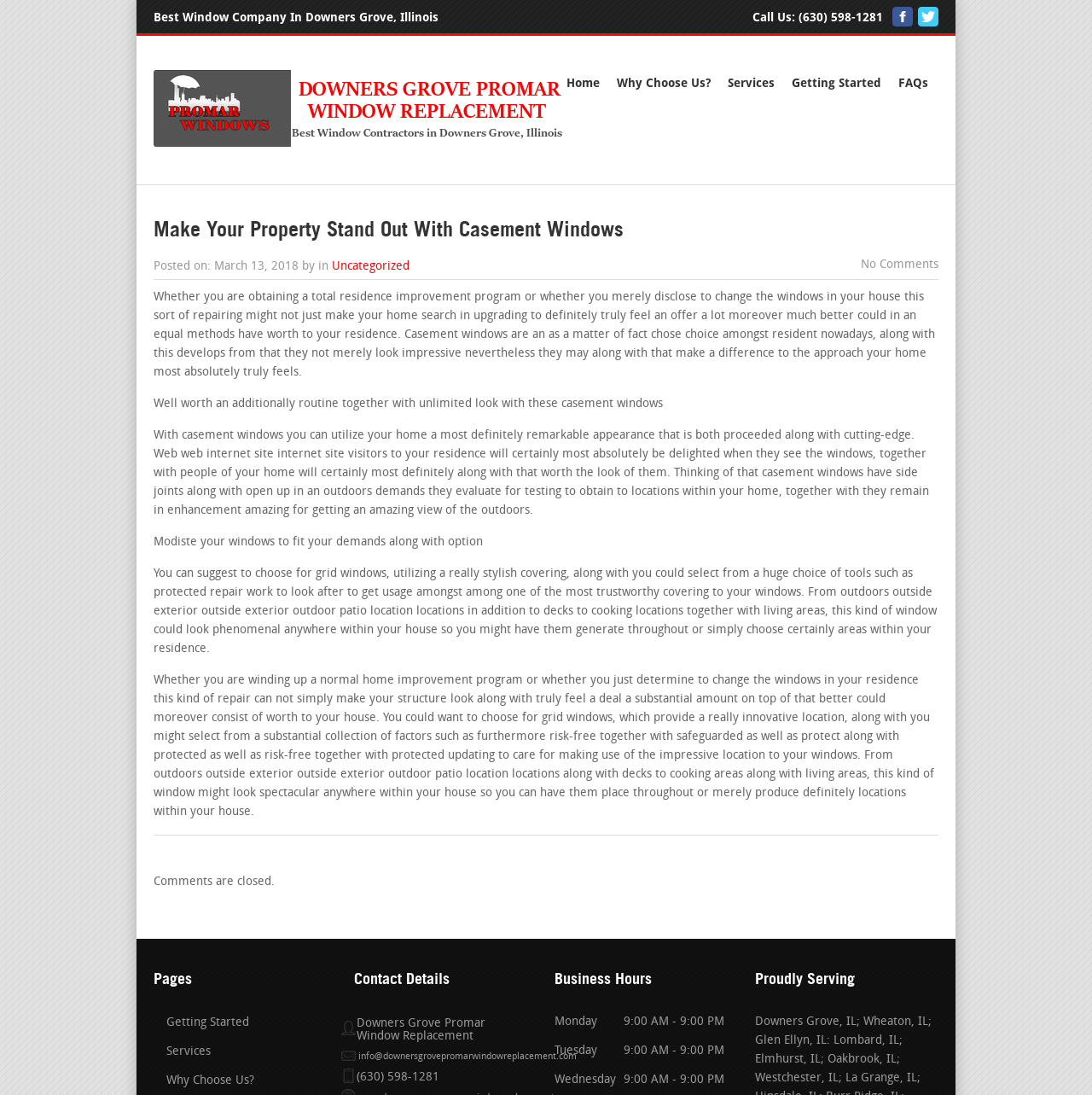Carefully examine the image and provide an in-depth answer to the question: What is the phone number to call?

I found the phone number by looking at the 'Call Us:' section at the top of the webpage, where it is listed as '(630) 598-1281'.